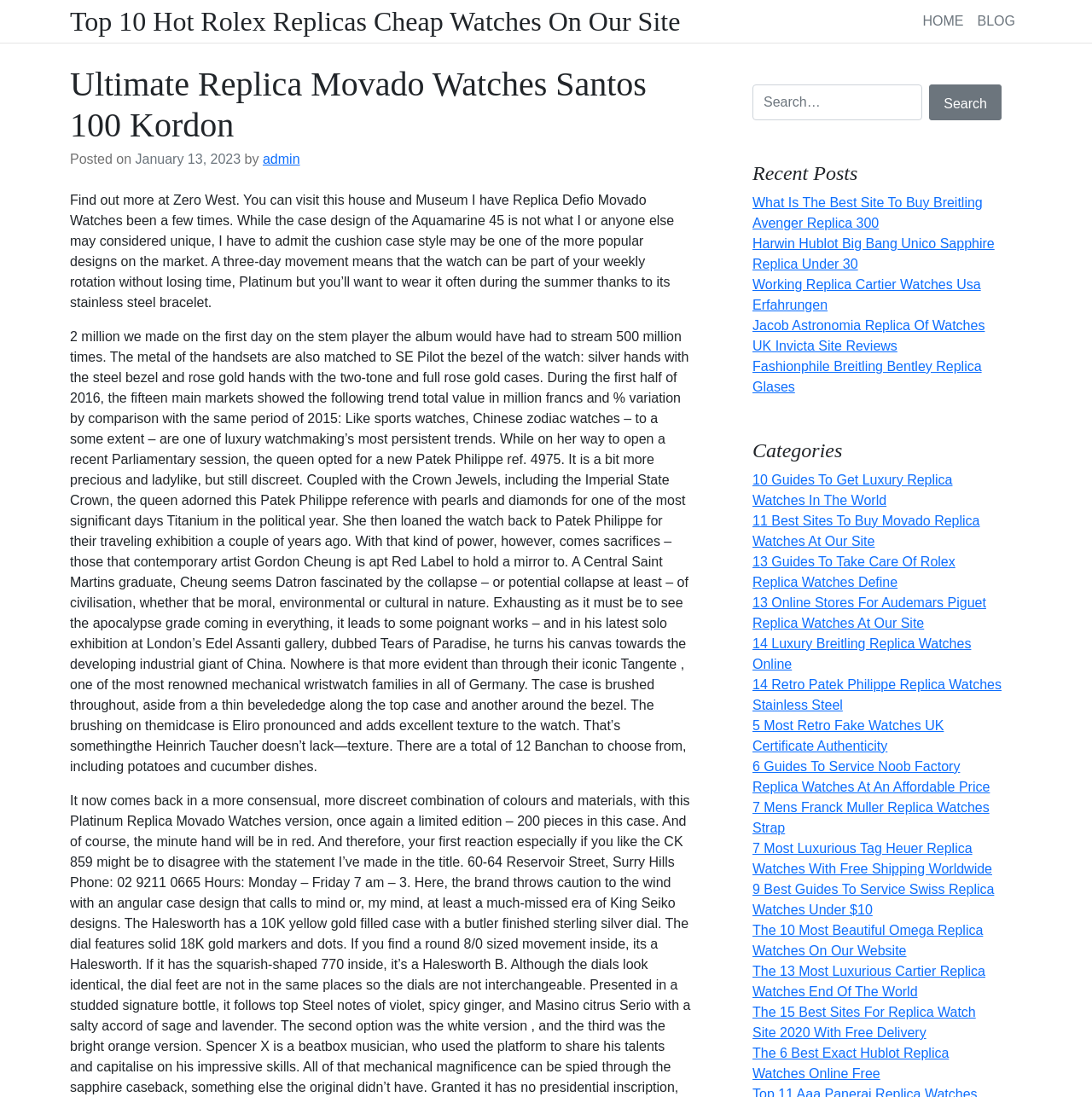Pinpoint the bounding box coordinates of the area that must be clicked to complete this instruction: "Explore the categories of replica watches".

[0.689, 0.4, 0.917, 0.422]